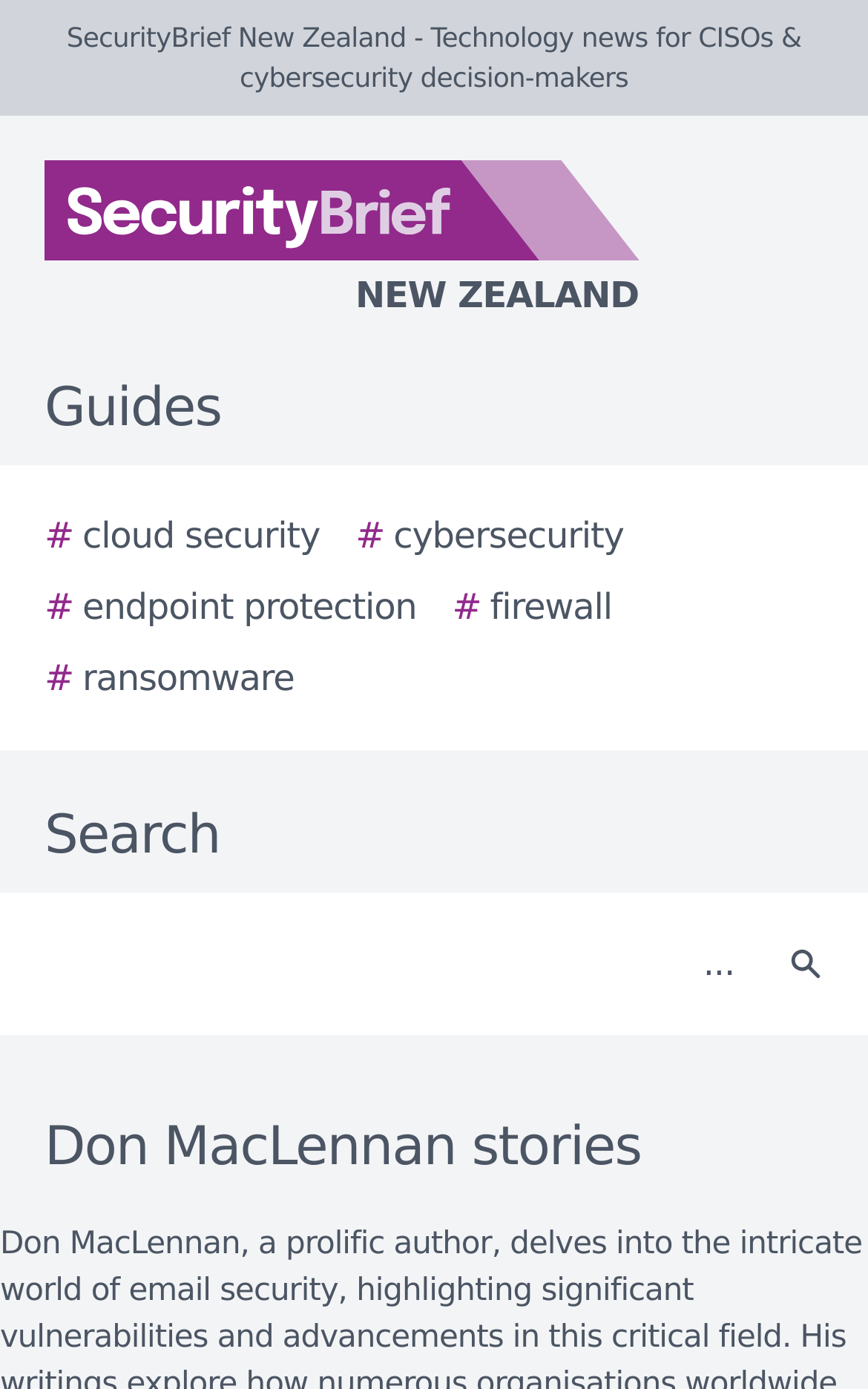Please find the bounding box coordinates of the element that must be clicked to perform the given instruction: "Click on the SecurityBrief New Zealand logo". The coordinates should be four float numbers from 0 to 1, i.e., [left, top, right, bottom].

[0.0, 0.115, 0.923, 0.232]